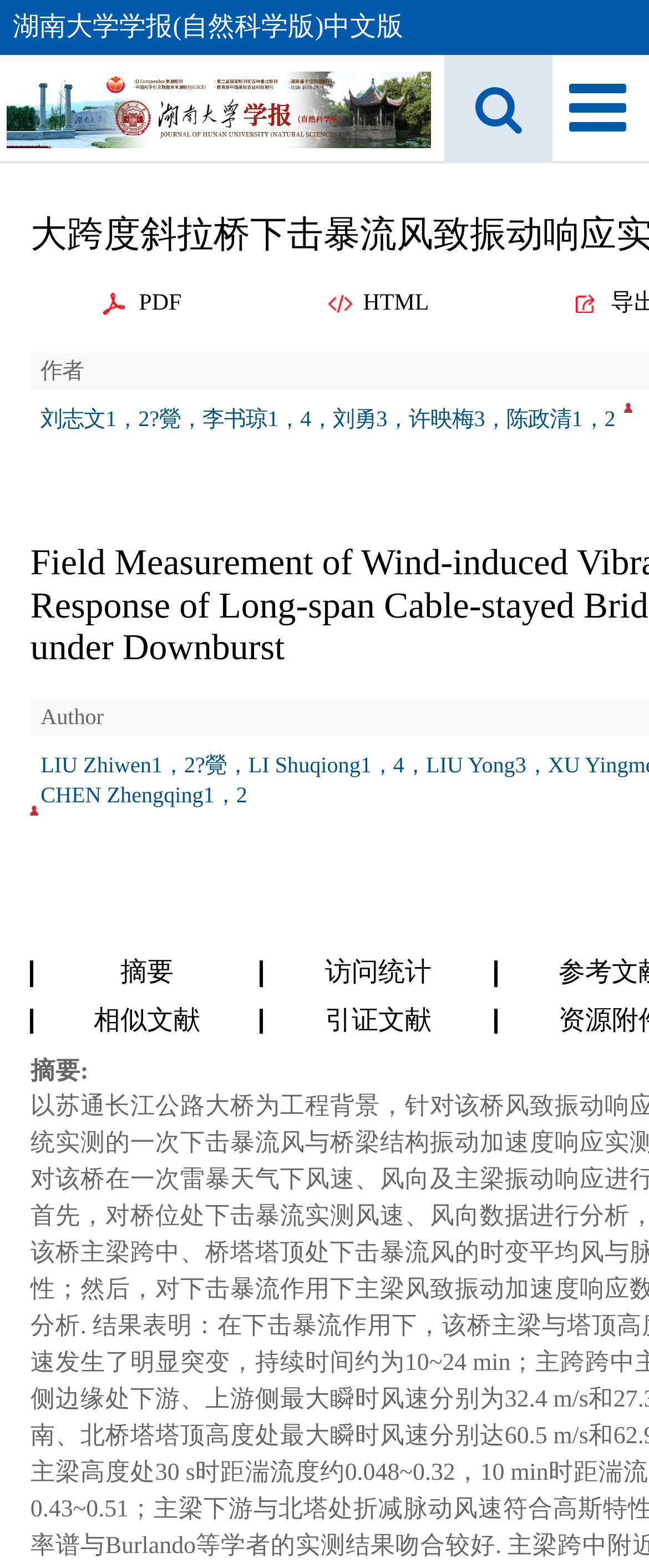What are the two formats available for the article?
Please give a detailed answer to the question using the information shown in the image.

I found the answer by looking at the top-right corner of the webpage, where two links 'PDF' and 'HTML' are provided, indicating that the article is available in these two formats.